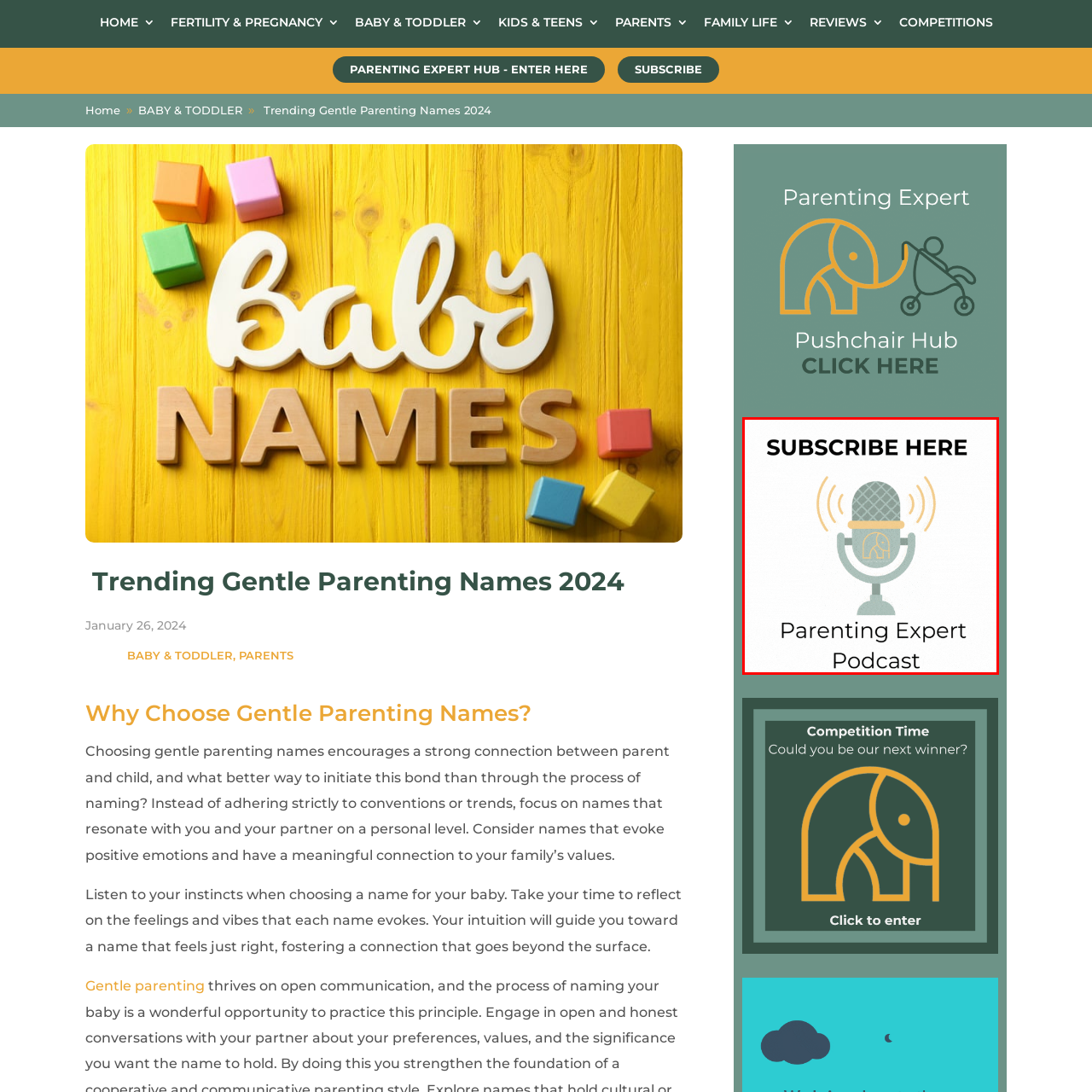Please concentrate on the part of the image enclosed by the red bounding box and answer the following question in detail using the information visible: What is the color palette of the design?

The design features a soft color palette, which enhances the inviting and approachable nature of the podcast, making it appealing to parents looking for support and information.